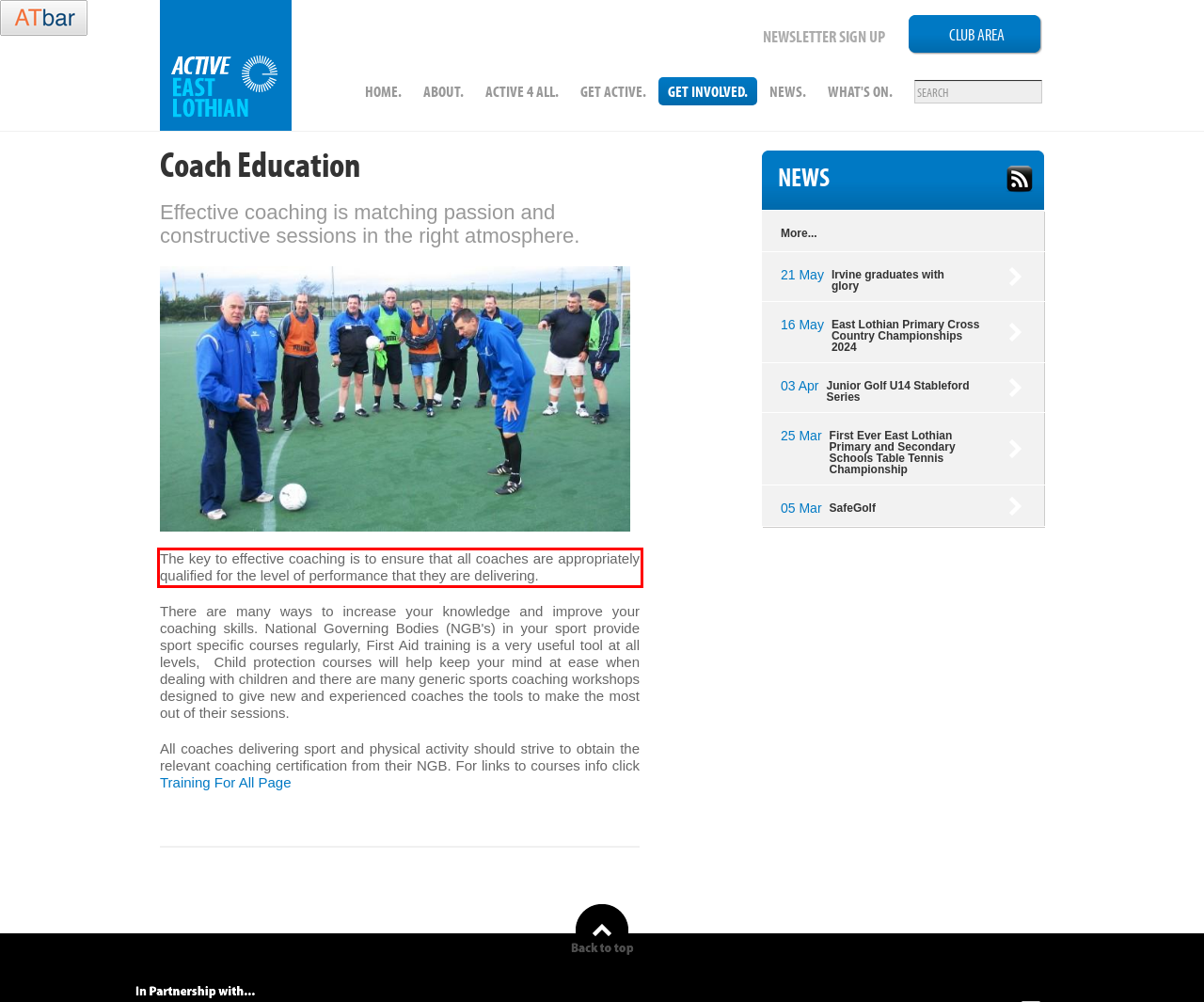Please examine the webpage screenshot and extract the text within the red bounding box using OCR.

The key to effective coaching is to ensure that all coaches are appropriately qualified for the level of performance that they are delivering.